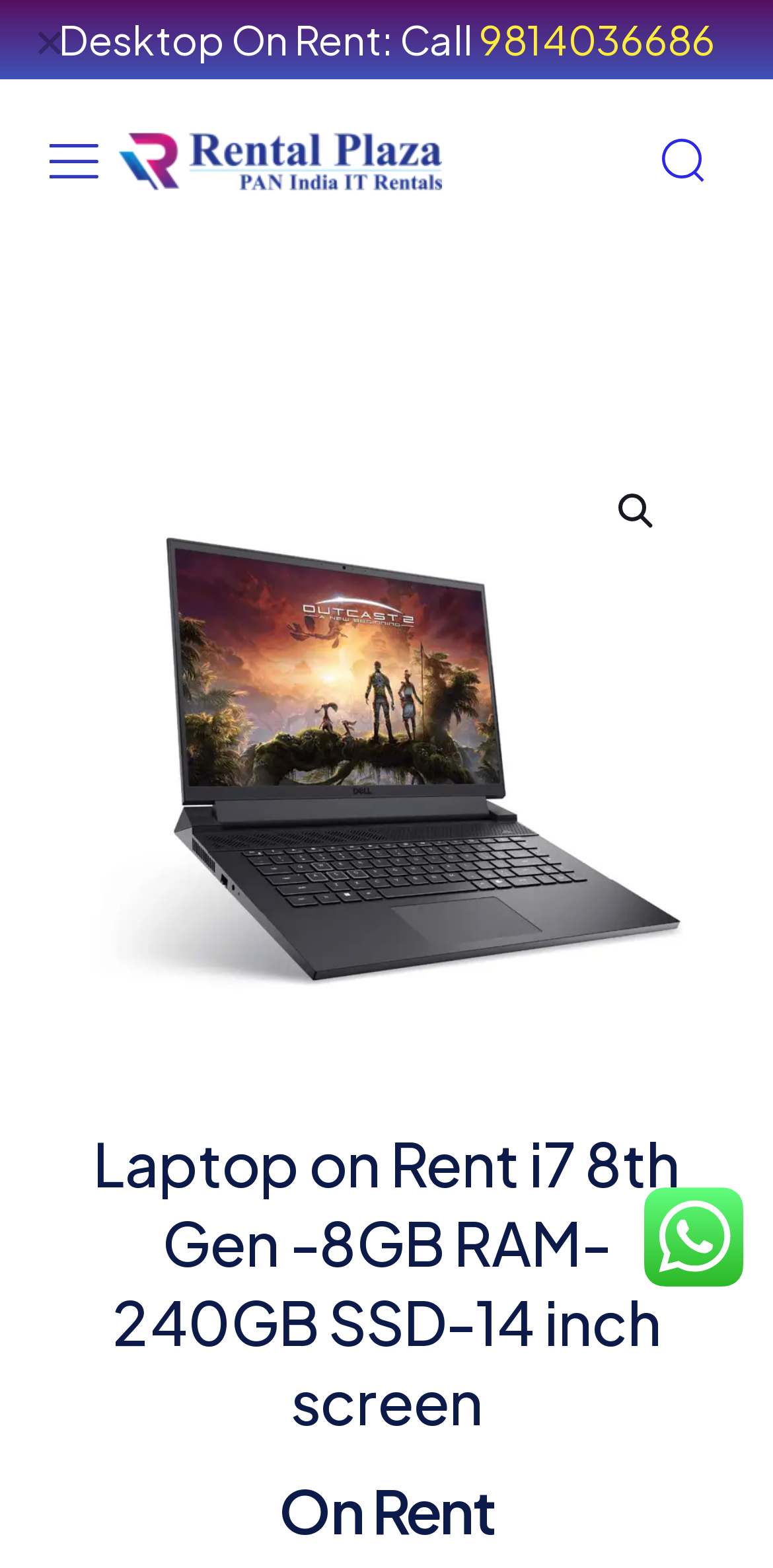How much RAM does the laptop have?
We need a detailed and meticulous answer to the question.

I inferred this answer by analyzing the root element 'Laptop on Rent i7 8th Gen -8GB RAM-240GB SSD-14 inch screen', which lists the laptop's specifications, including the amount of RAM.